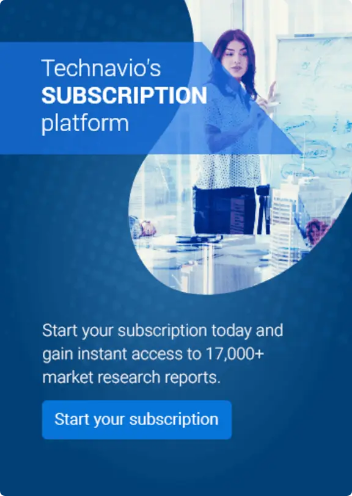Explain what is happening in the image with as much detail as possible.

The image promotes Technavio's subscription platform, showcasing a professional setting where a woman, likely a business professional, is engaged in a discussion or presentation. Bold text highlights "Technavio's SUBSCRIPTION platform," emphasizing the availability of valuable market research resources. Below, a call-to-action encourages viewers to "Start your subscription today and gain instant access to 17,000+ market research reports," inviting prospective users to explore a wealth of information for informed decision-making. The modern backdrop and the informative text reflect Technavio's commitment to providing comprehensive market insights to its clients.